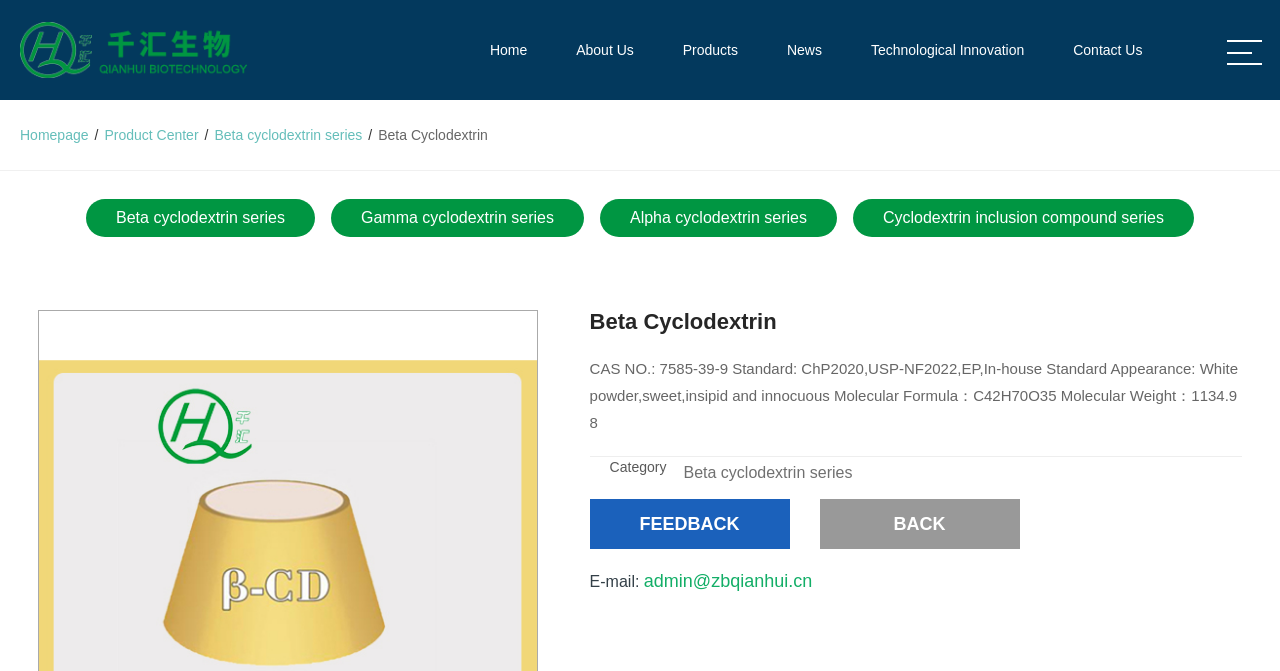What is the molecular formula of Beta Cyclodextrin?
Please utilize the information in the image to give a detailed response to the question.

I found the molecular formula of Beta Cyclodextrin by looking at the text description on the webpage, which states 'Molecular Formula：C42H70O35'.